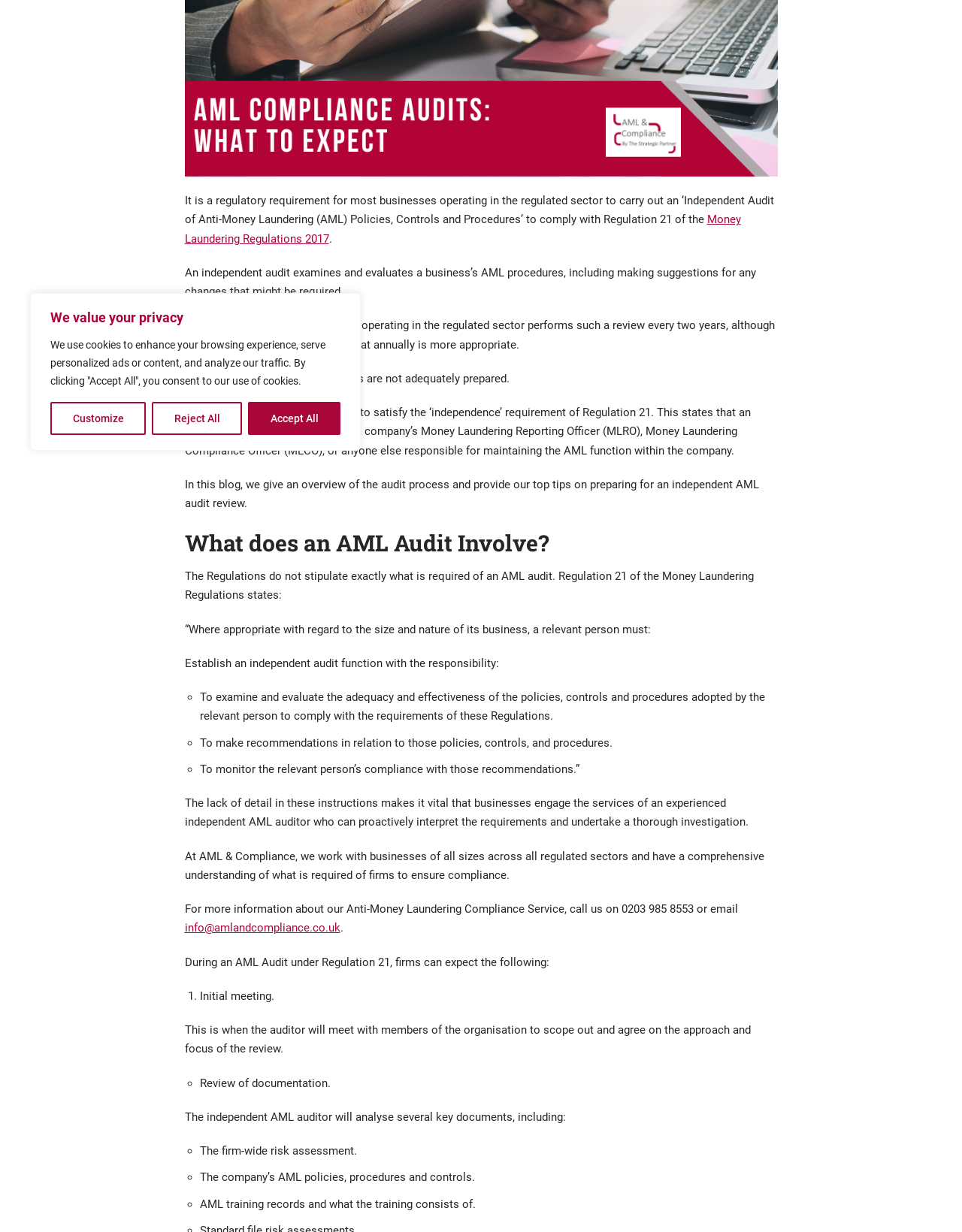For the given element description Accept All, determine the bounding box coordinates of the UI element. The coordinates should follow the format (top-left x, top-left y, bottom-right x, bottom-right y) and be within the range of 0 to 1.

[0.258, 0.326, 0.354, 0.353]